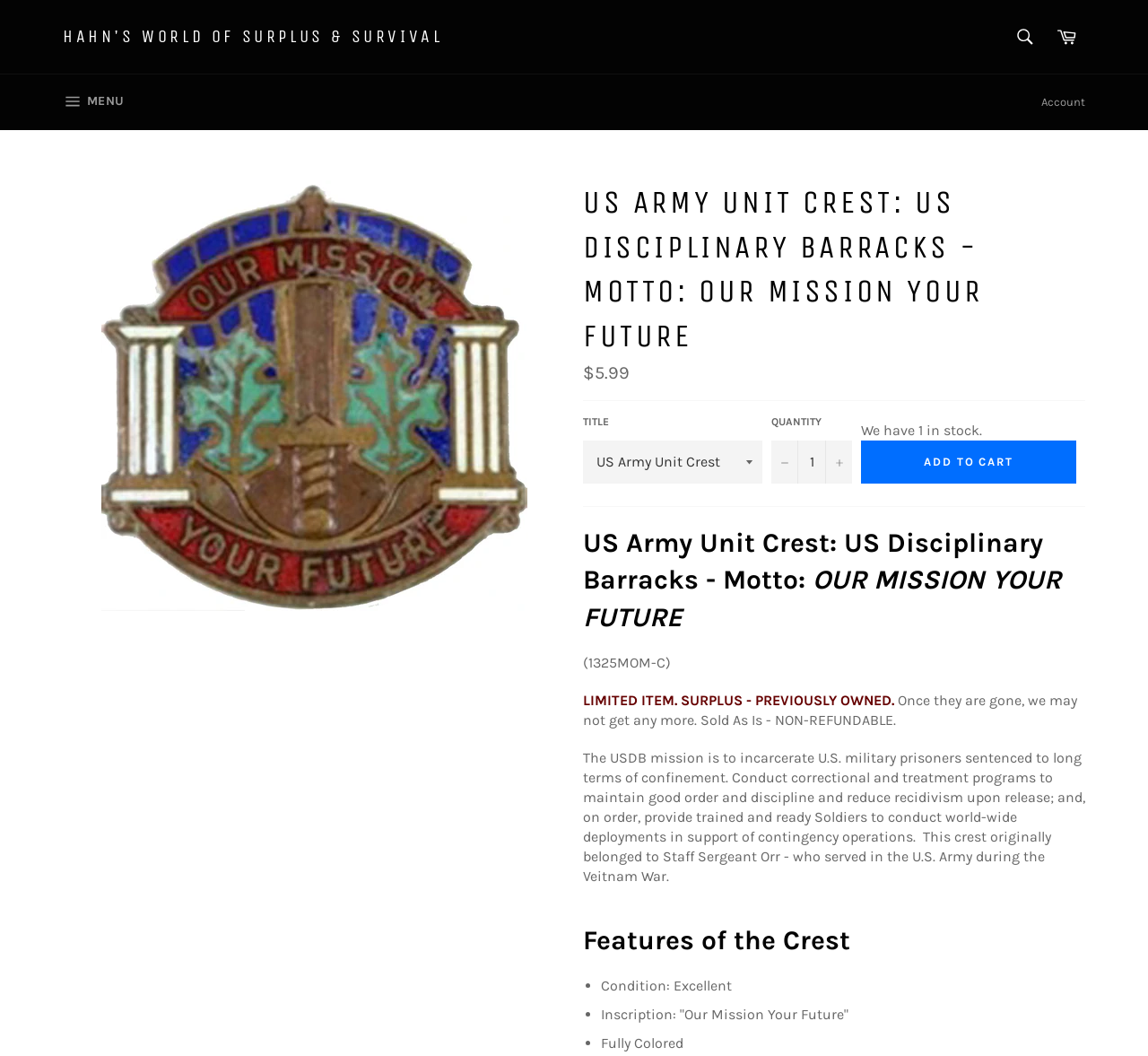Please find and report the primary heading text from the webpage.

US ARMY UNIT CREST: US DISCIPLINARY BARRACKS - MOTTO: OUR MISSION YOUR FUTURE